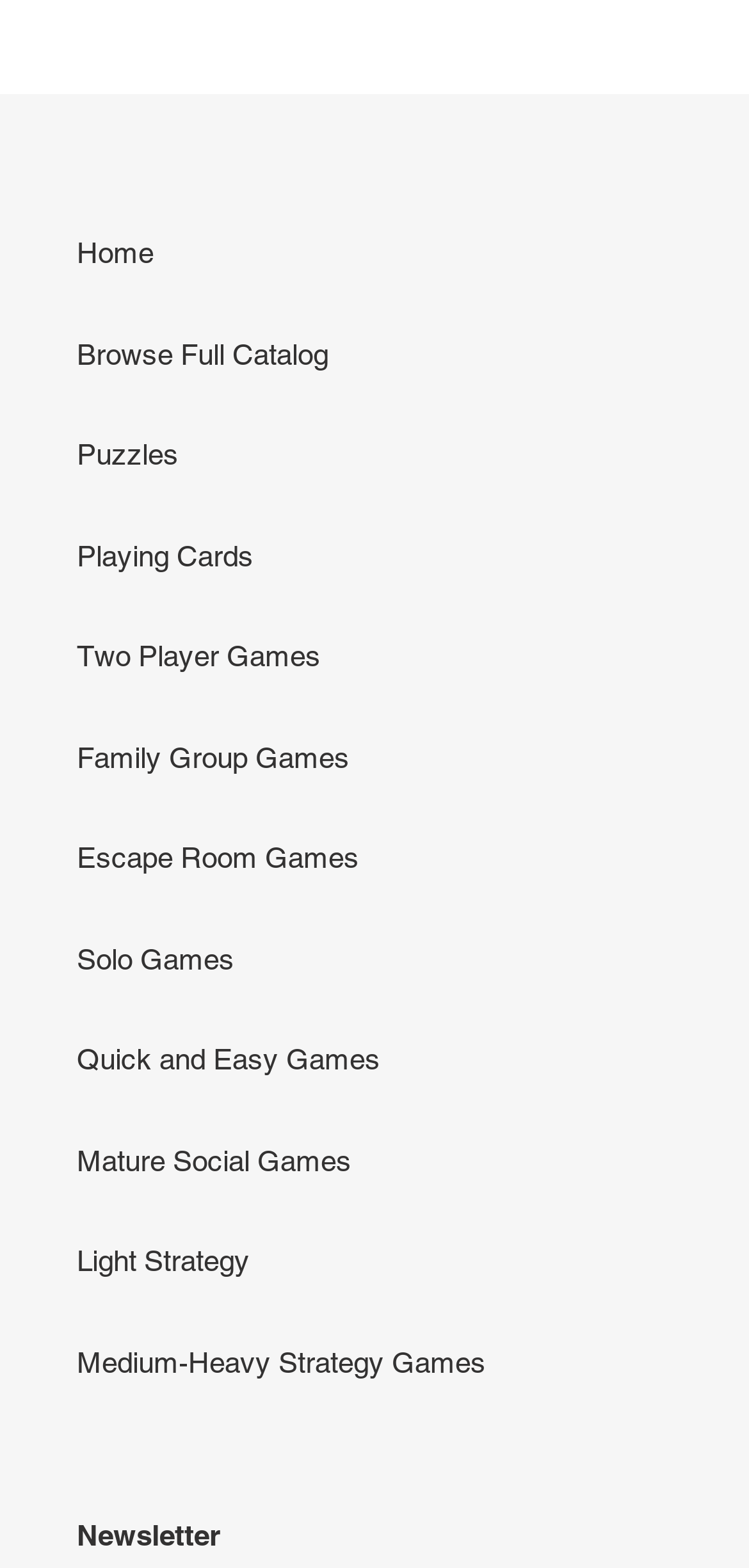Ascertain the bounding box coordinates for the UI element detailed here: "Quick and Easy Games". The coordinates should be provided as [left, top, right, bottom] with each value being a float between 0 and 1.

[0.103, 0.665, 0.508, 0.686]